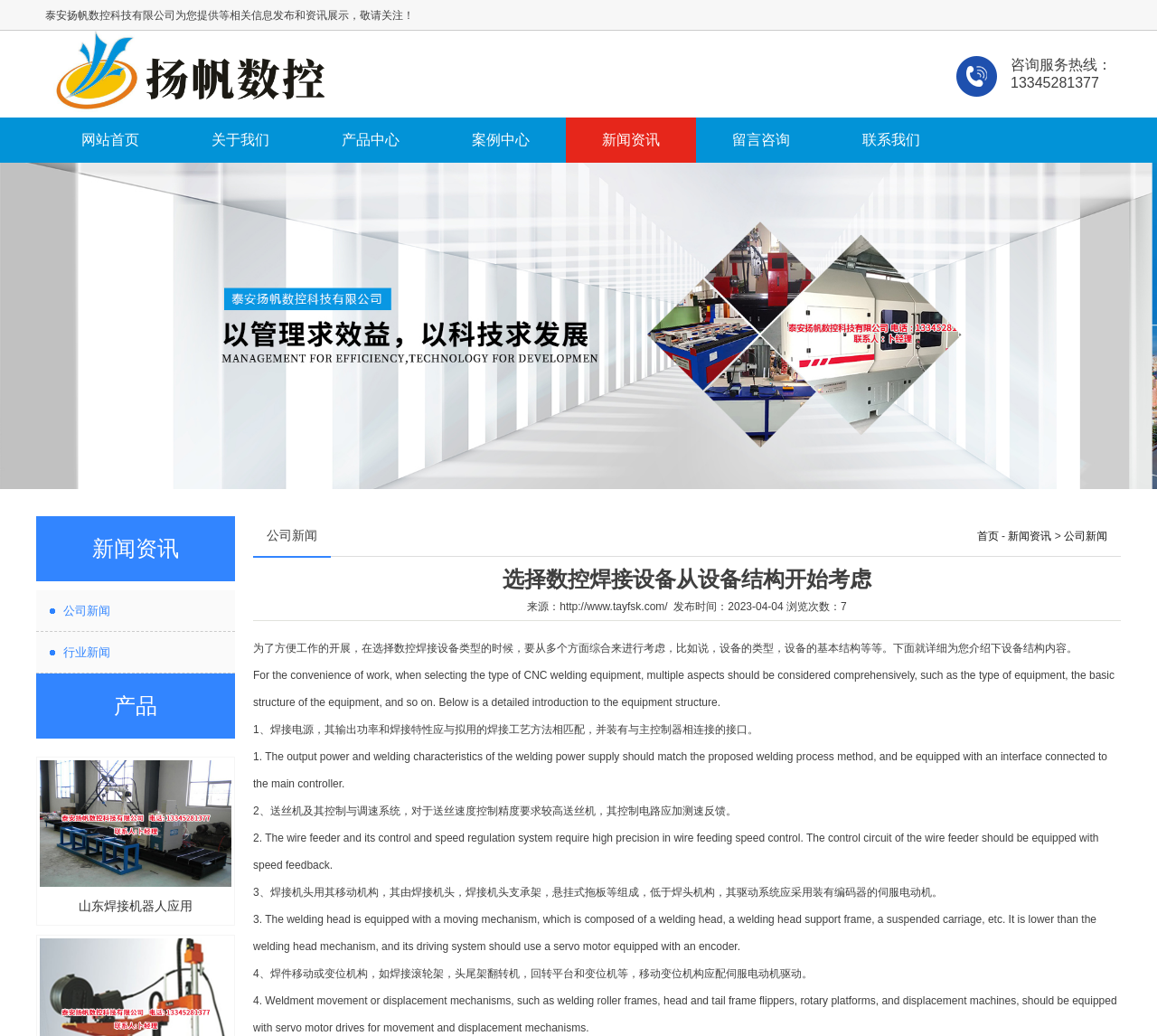Locate the bounding box coordinates of the segment that needs to be clicked to meet this instruction: "Read the industry news".

[0.031, 0.61, 0.203, 0.65]